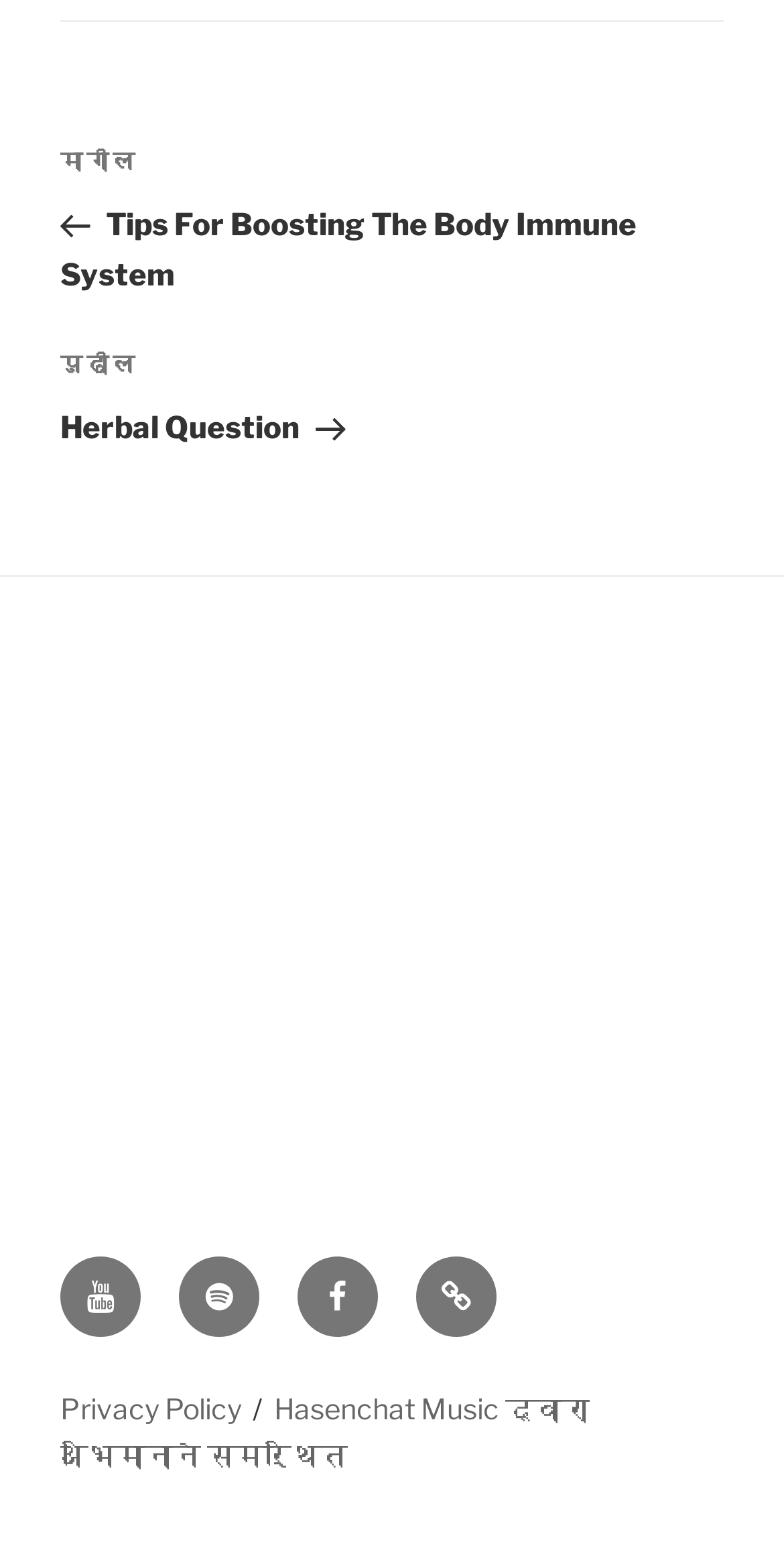Could you indicate the bounding box coordinates of the region to click in order to complete this instruction: "Go to previous post".

[0.077, 0.092, 0.923, 0.189]